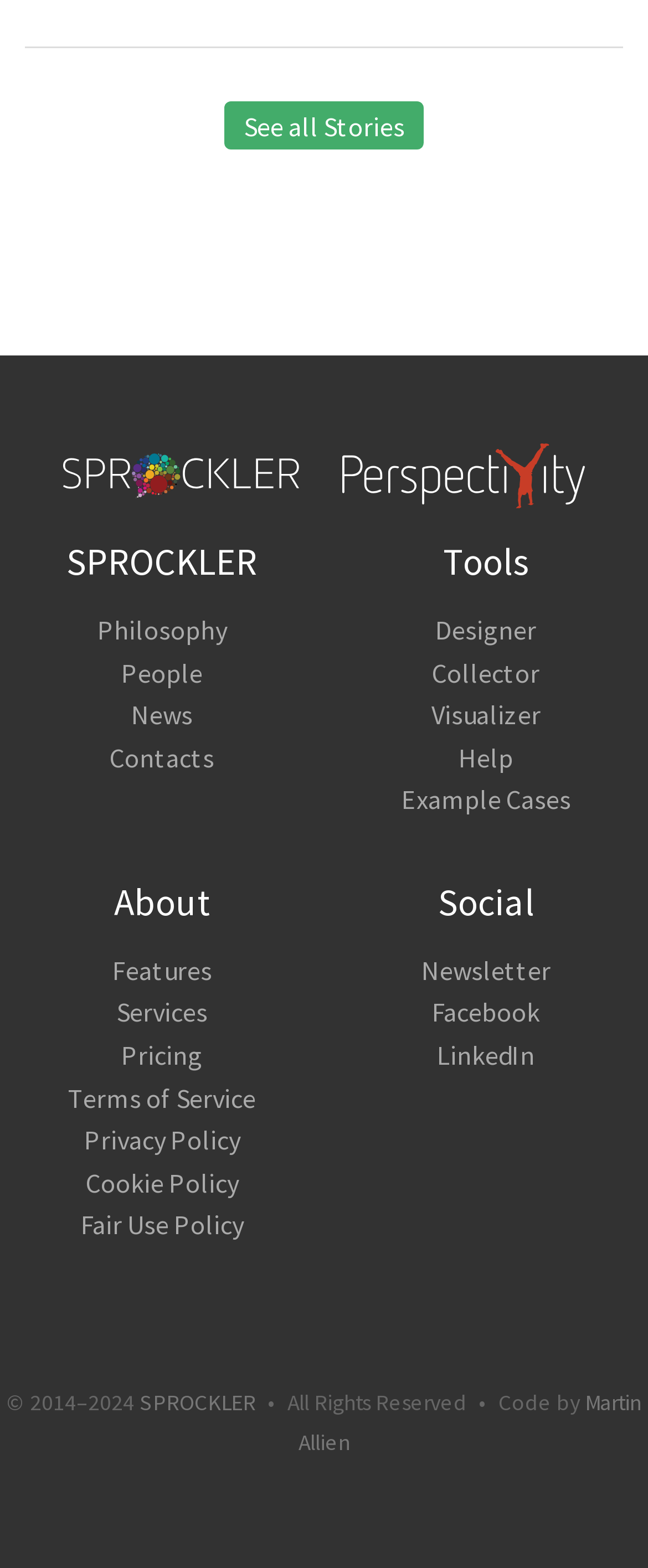What is the copyright year range of the website?
From the screenshot, supply a one-word or short-phrase answer.

2014-2024